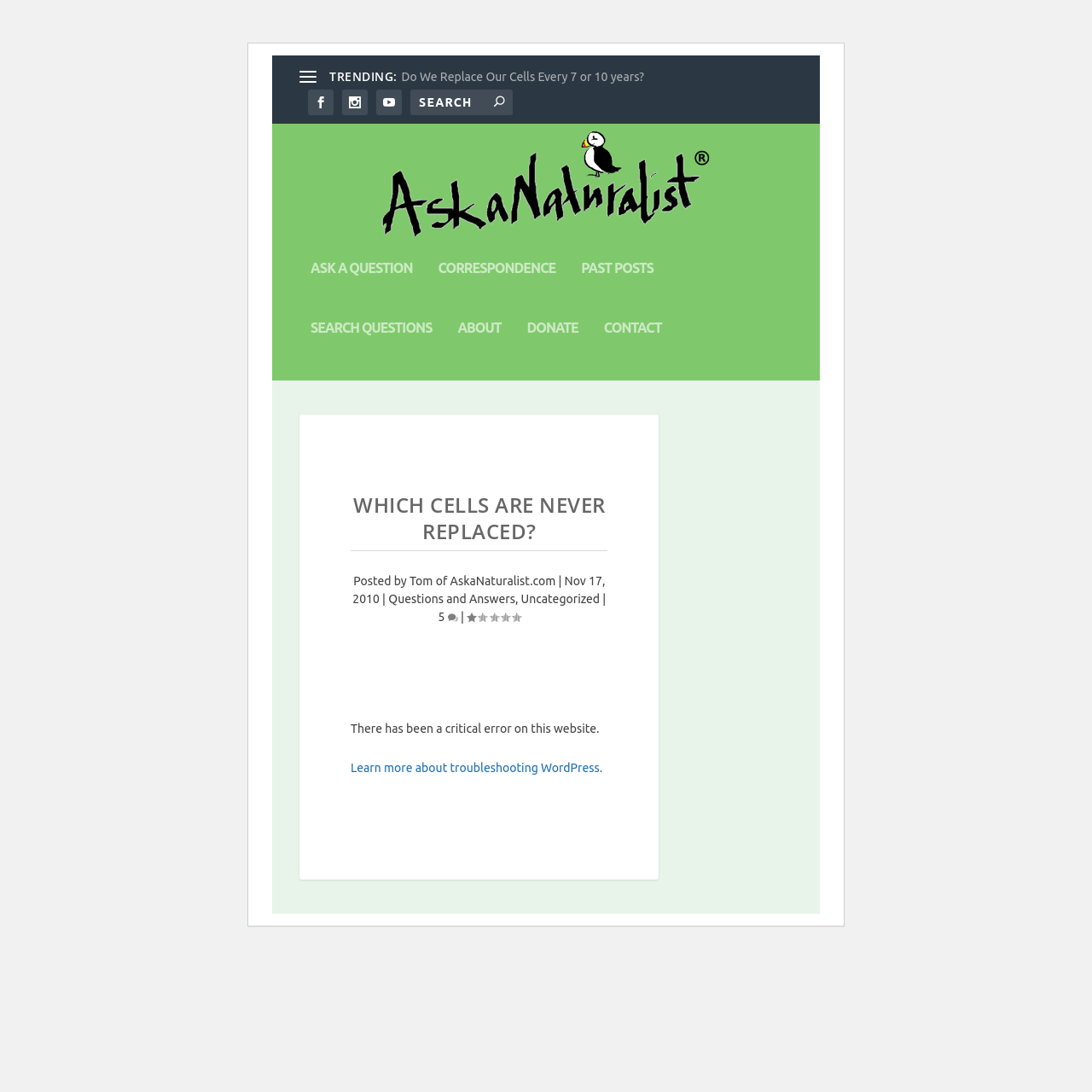What is the rating of the article?
Answer the question in as much detail as possible.

I found the answer by analyzing the generic element with the text 'Rating: 1.00' which suggests the rating of the article.